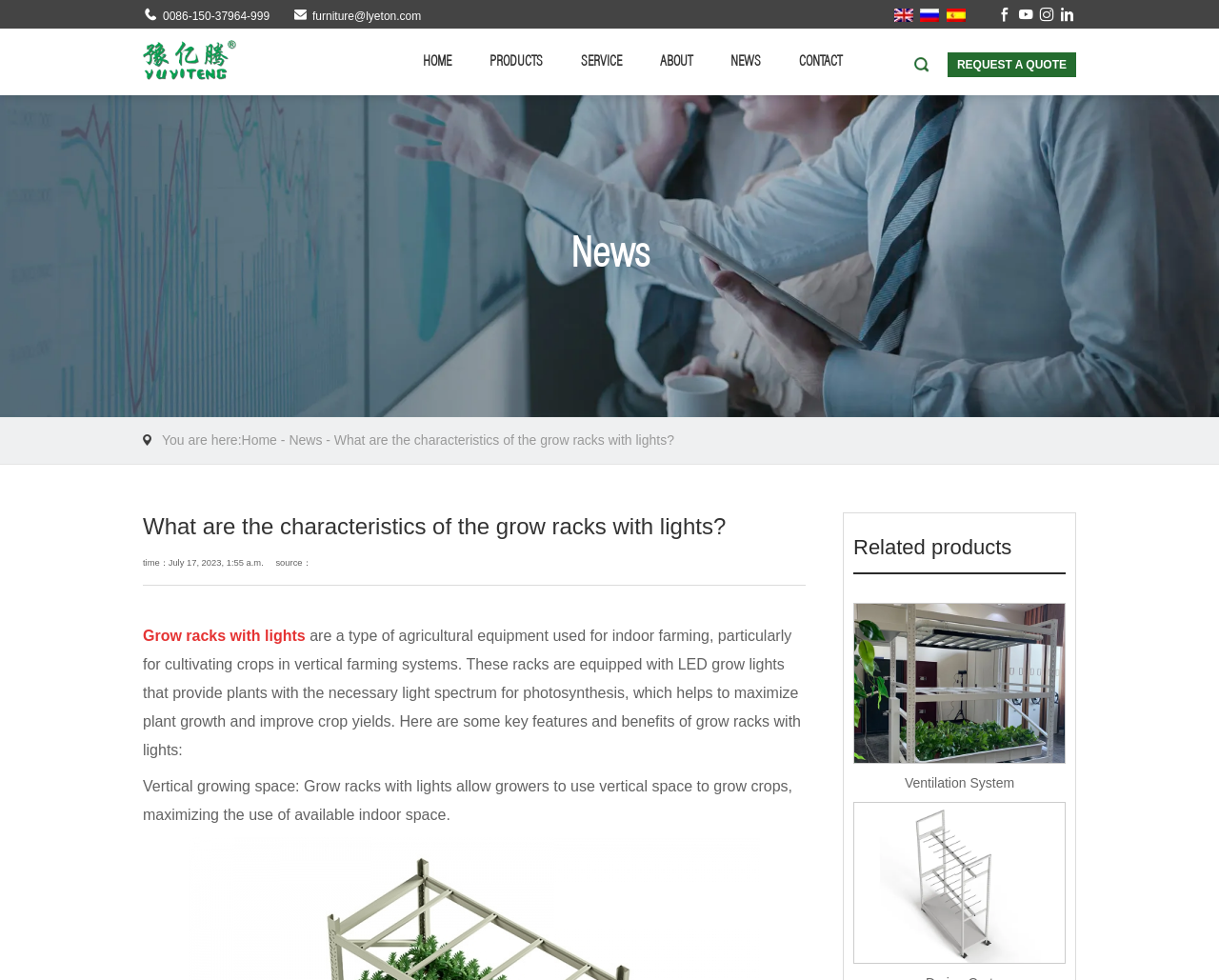What is the benefit of vertical growing space in grow racks with lights?
Answer the question in a detailed and comprehensive manner.

The webpage states that grow racks with lights allow growers to use vertical space to grow crops, maximizing the use of available indoor space.